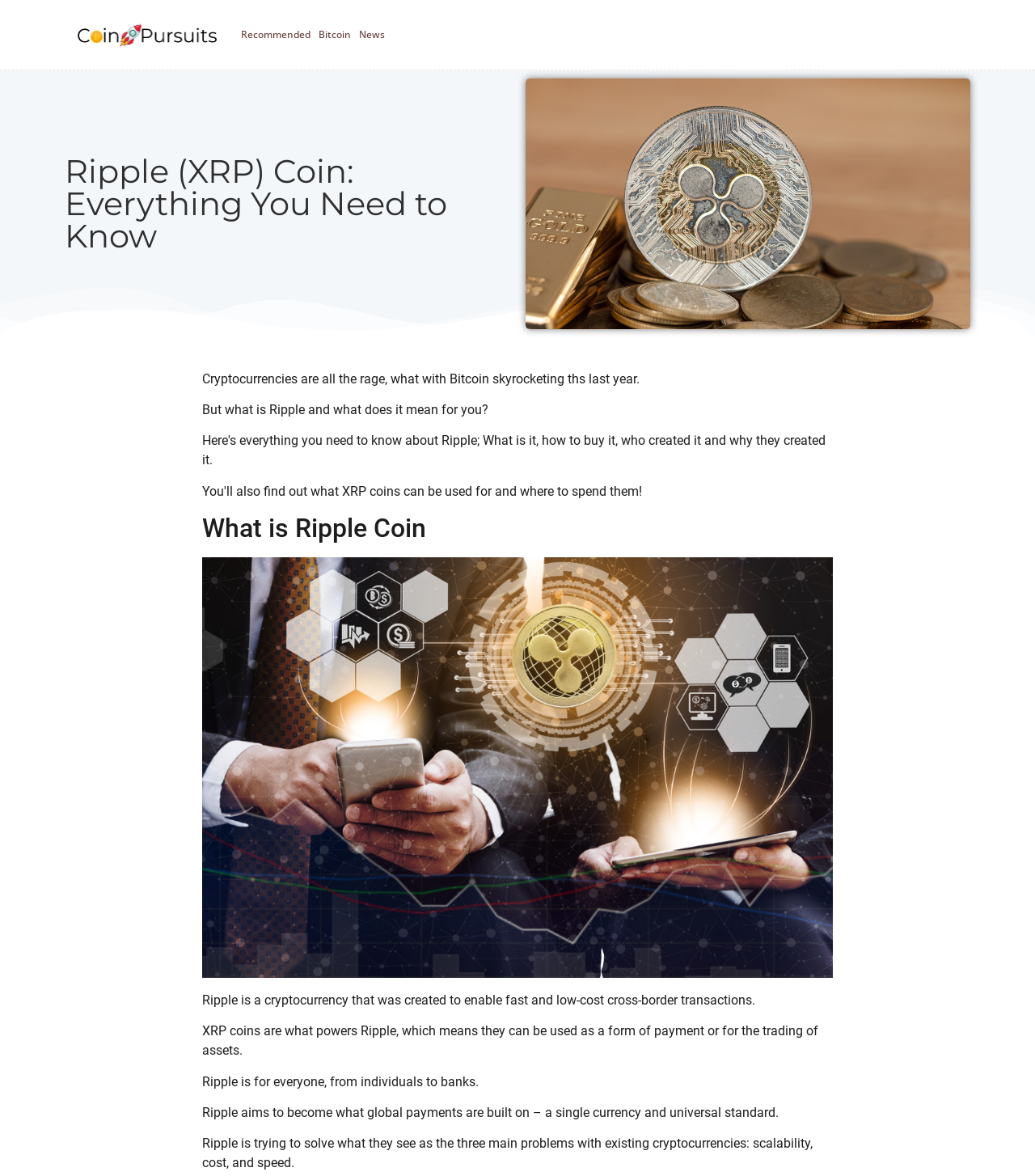What are the three main problems with existing cryptocurrencies that Ripple is trying to solve?
Use the information from the screenshot to give a comprehensive response to the question.

According to the webpage, Ripple is trying to solve what they see as the three main problems with existing cryptocurrencies: scalability, cost, and speed, which is stated in the sentence 'Ripple is trying to solve what they see as the three main problems with existing cryptocurrencies: scalability, cost, and speed.'